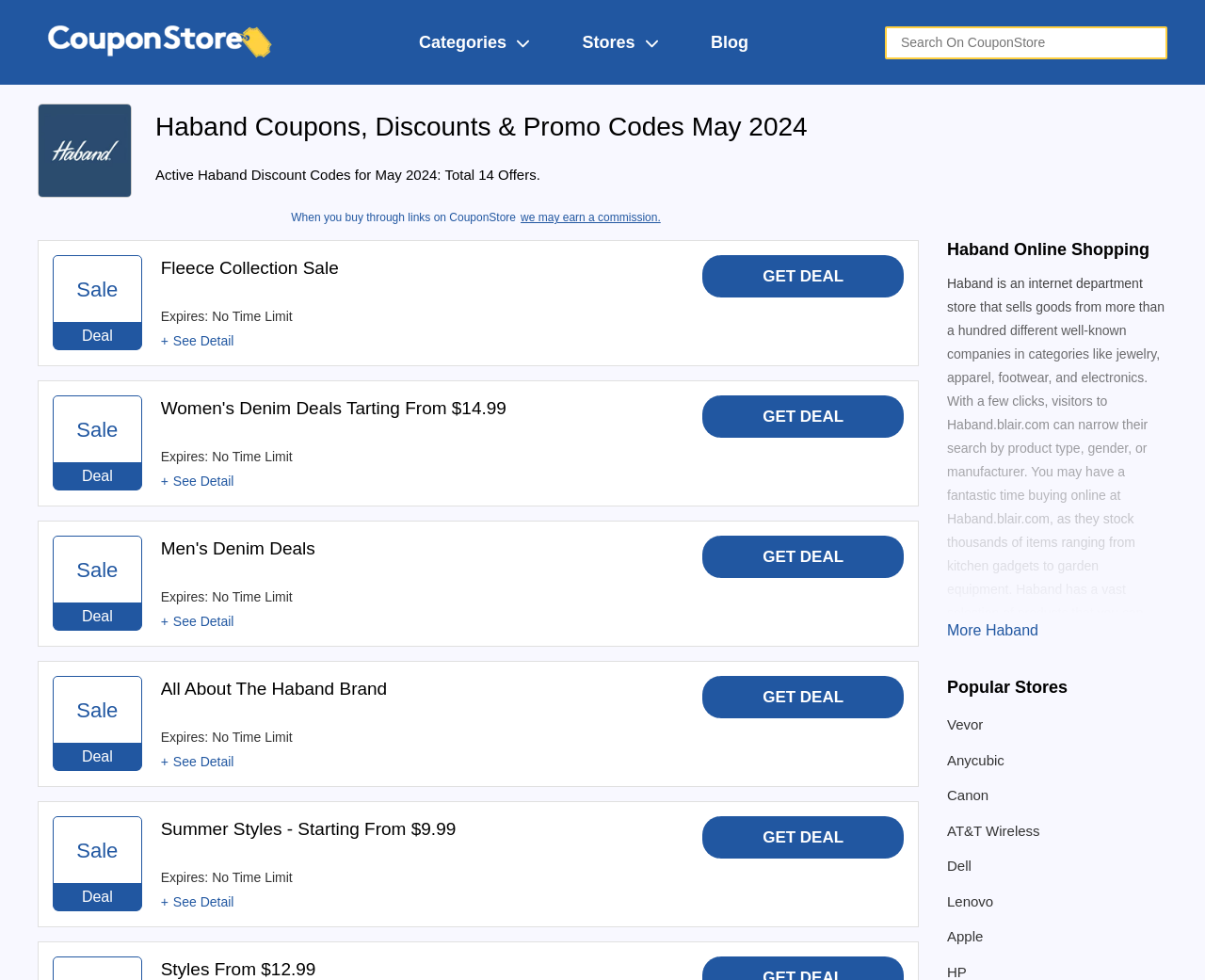What is the free shipping threshold?
Please provide a comprehensive answer based on the details in the screenshot.

The answer can be found by looking at the text '- We provide free shipping on all orders over $39.' which indicates that the free shipping threshold is $39.